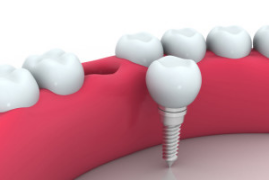Answer the following query concisely with a single word or phrase:
What is the color of the surrounding gums?

Vivid red